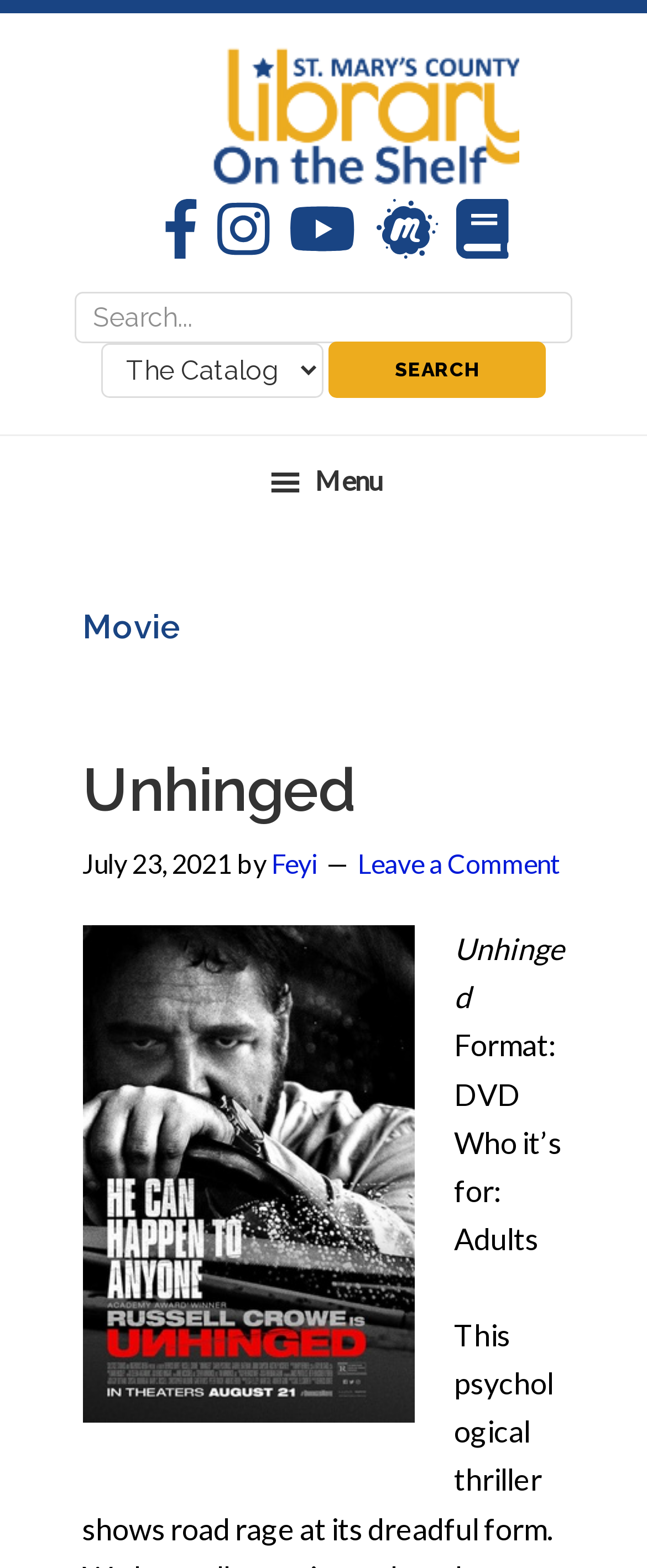What is the title of the movie displayed? Using the information from the screenshot, answer with a single word or phrase.

Unhinged